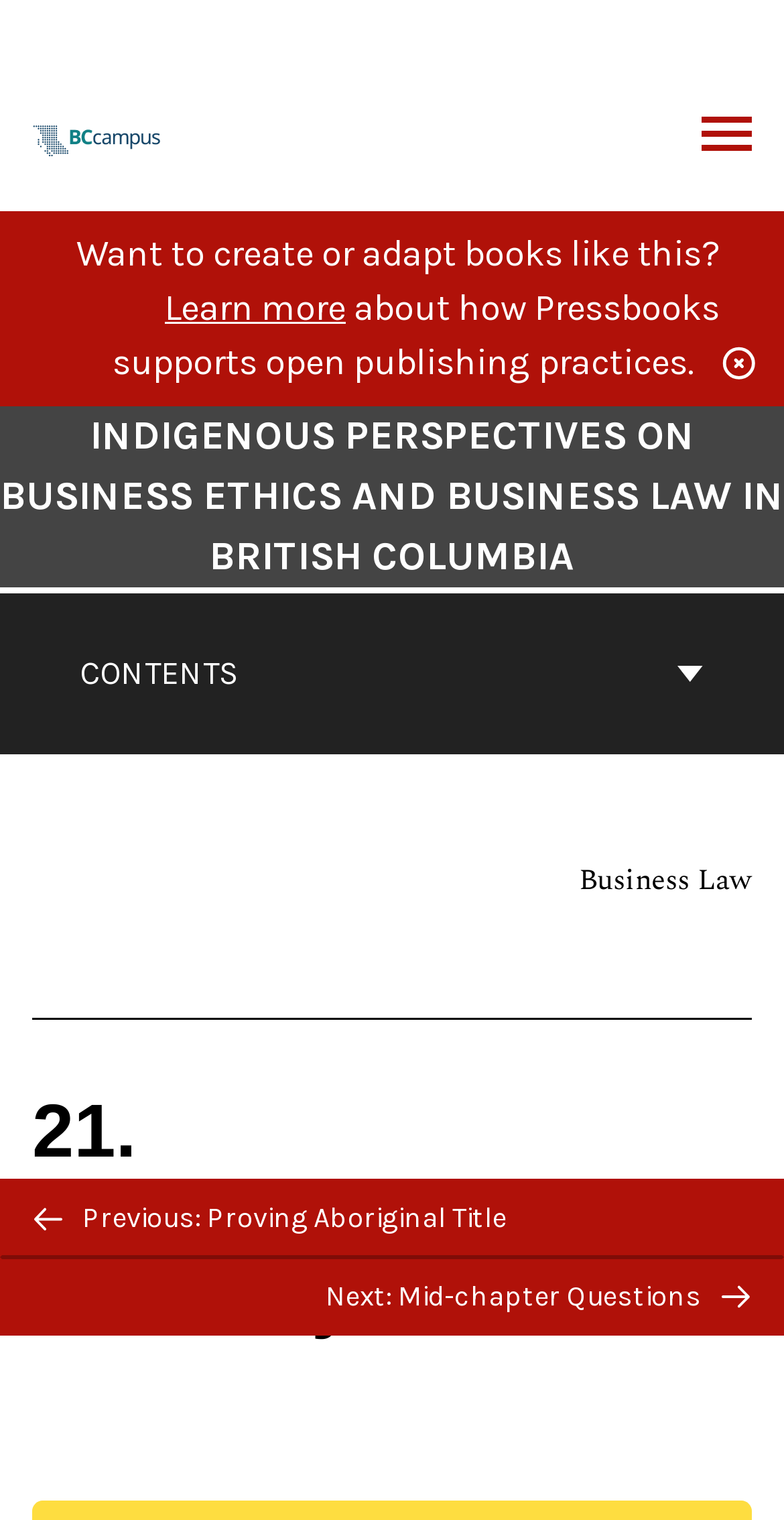Please identify the webpage's heading and generate its text content.

INDIGENOUS PERSPECTIVES ON BUSINESS ETHICS AND BUSINESS LAW IN BRITISH COLUMBIA